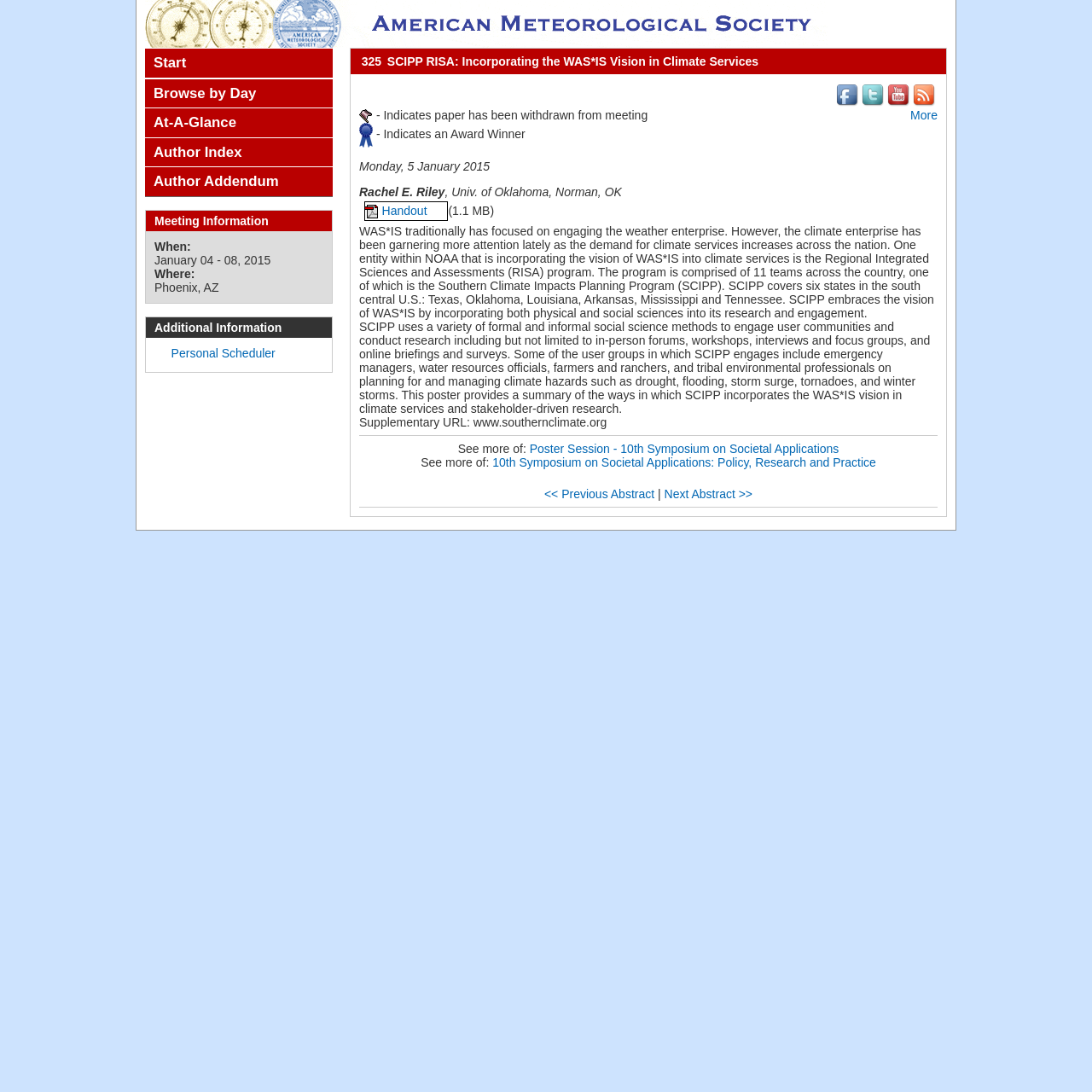Identify the bounding box of the HTML element described as: "At-A-Glance".

[0.133, 0.099, 0.305, 0.125]